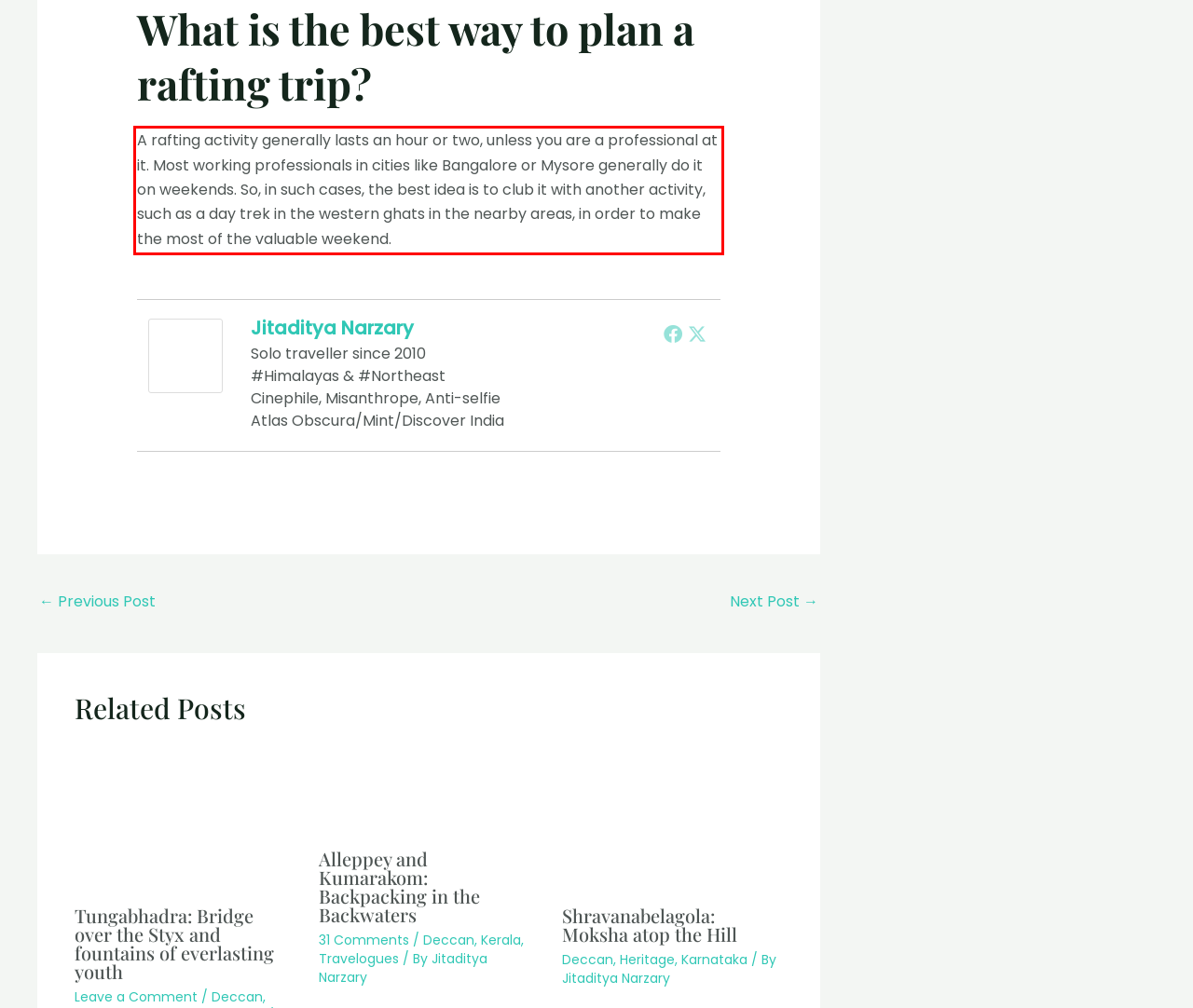Within the screenshot of the webpage, locate the red bounding box and use OCR to identify and provide the text content inside it.

A rafting activity generally lasts an hour or two, unless you are a professional at it. Most working professionals in cities like Bangalore or Mysore generally do it on weekends. So, in such cases, the best idea is to club it with another activity, such as a day trek in the western ghats in the nearby areas, in order to make the most of the valuable weekend.